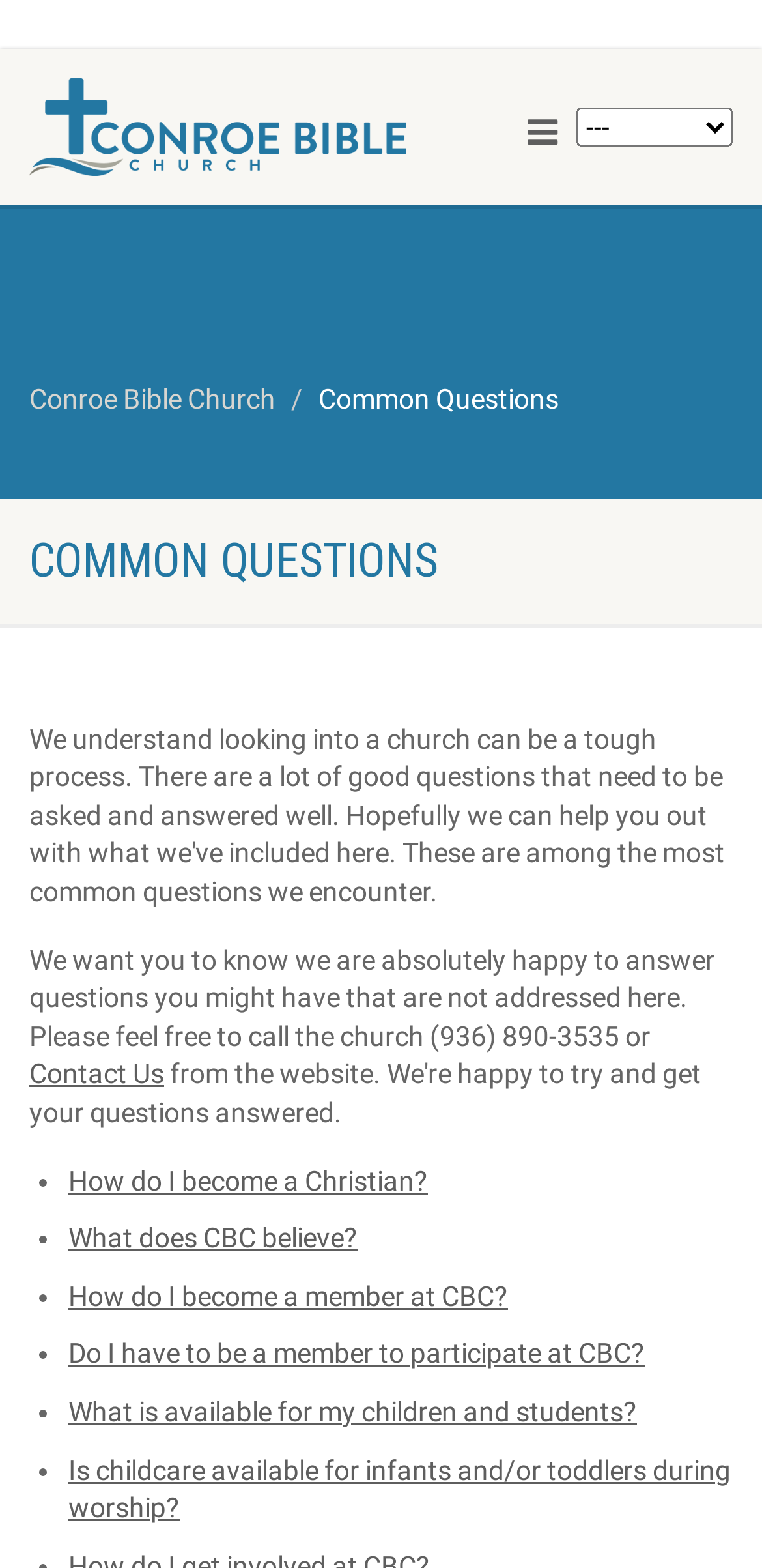What are the common questions about?
Refer to the image and give a detailed response to the question.

The common questions listed on the webpage are related to Christianity and the church, such as 'How do I become a Christian?', 'What does CBC believe?', and 'How do I become a member at CBC?'.